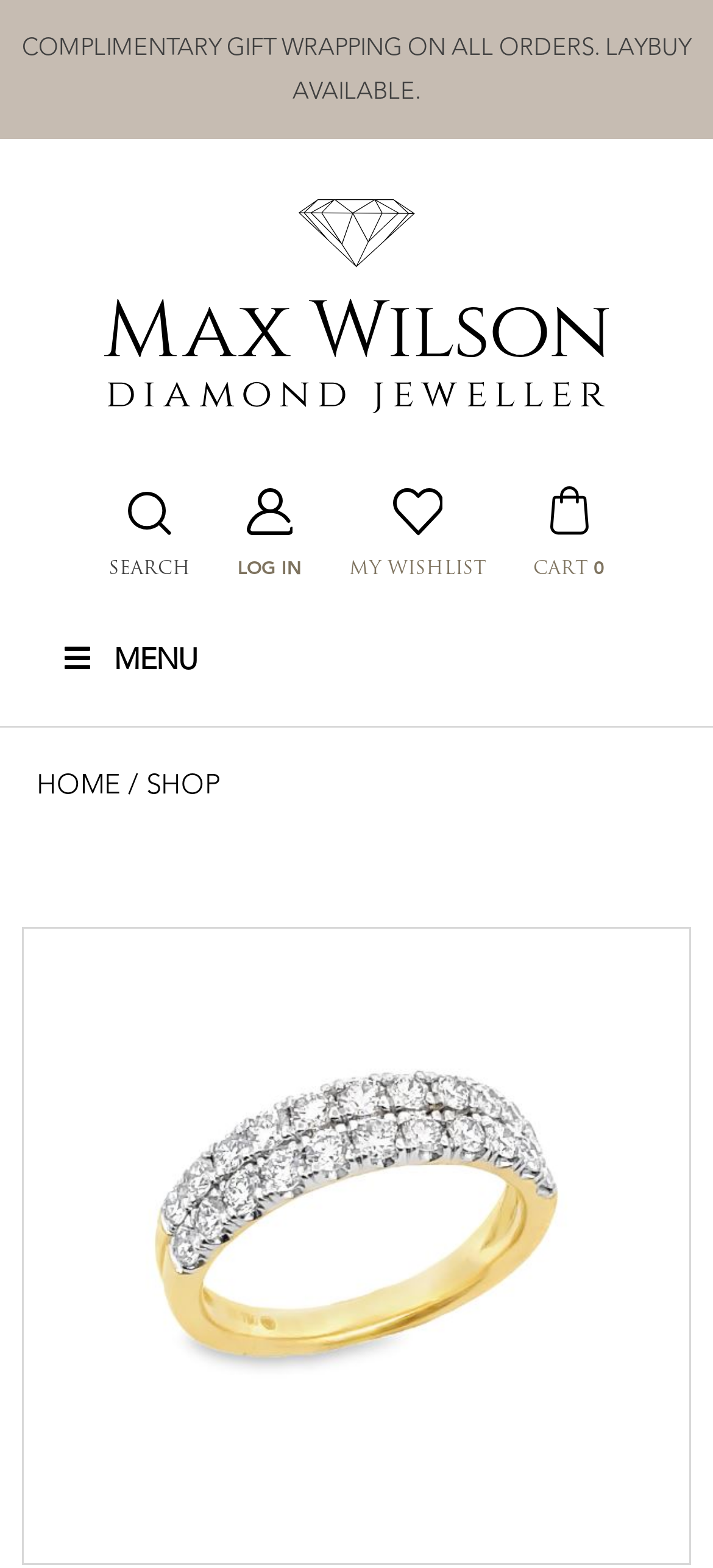Please respond in a single word or phrase: 
What is the search function labeled as?

SEARCH